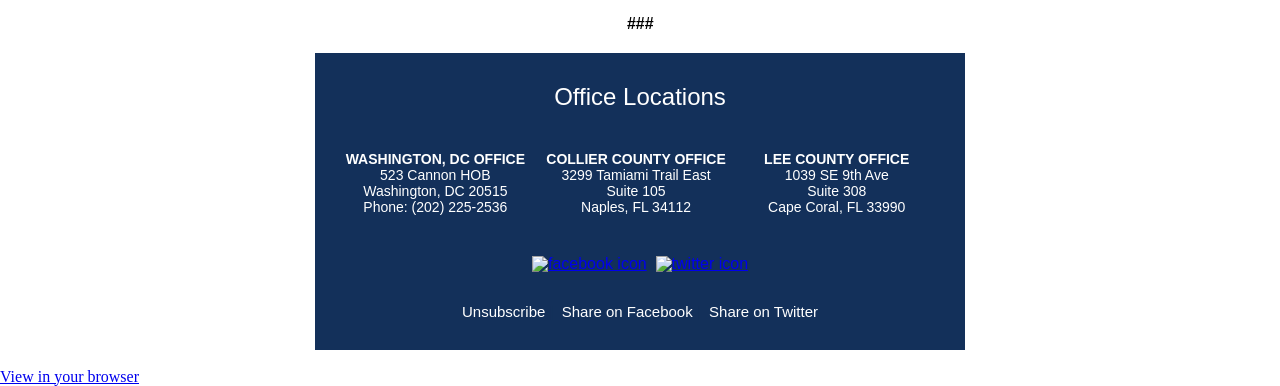Determine the bounding box coordinates for the UI element matching this description: "Unsubscribe".

[0.361, 0.784, 0.426, 0.828]